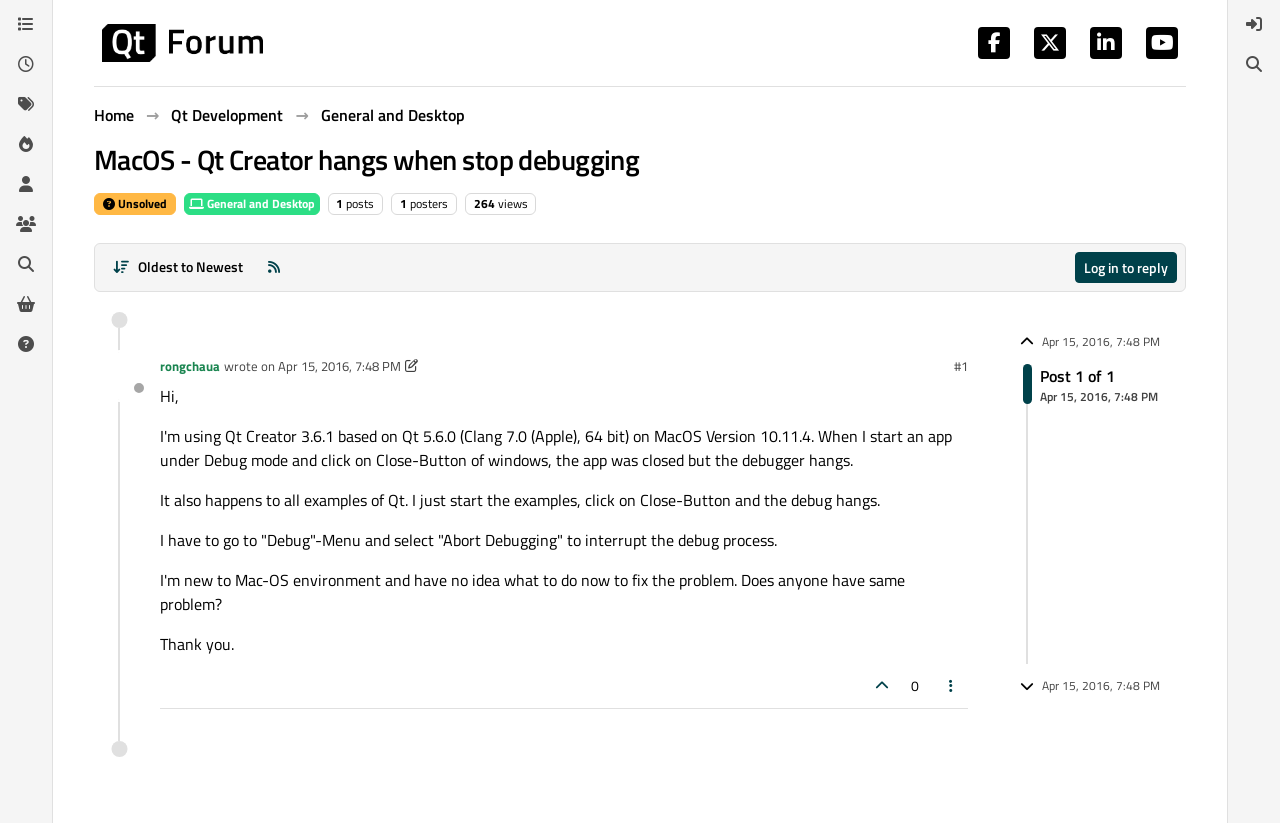Find the bounding box coordinates for the HTML element specified by: "Get Qt Extensions".

[0.006, 0.35, 0.034, 0.389]